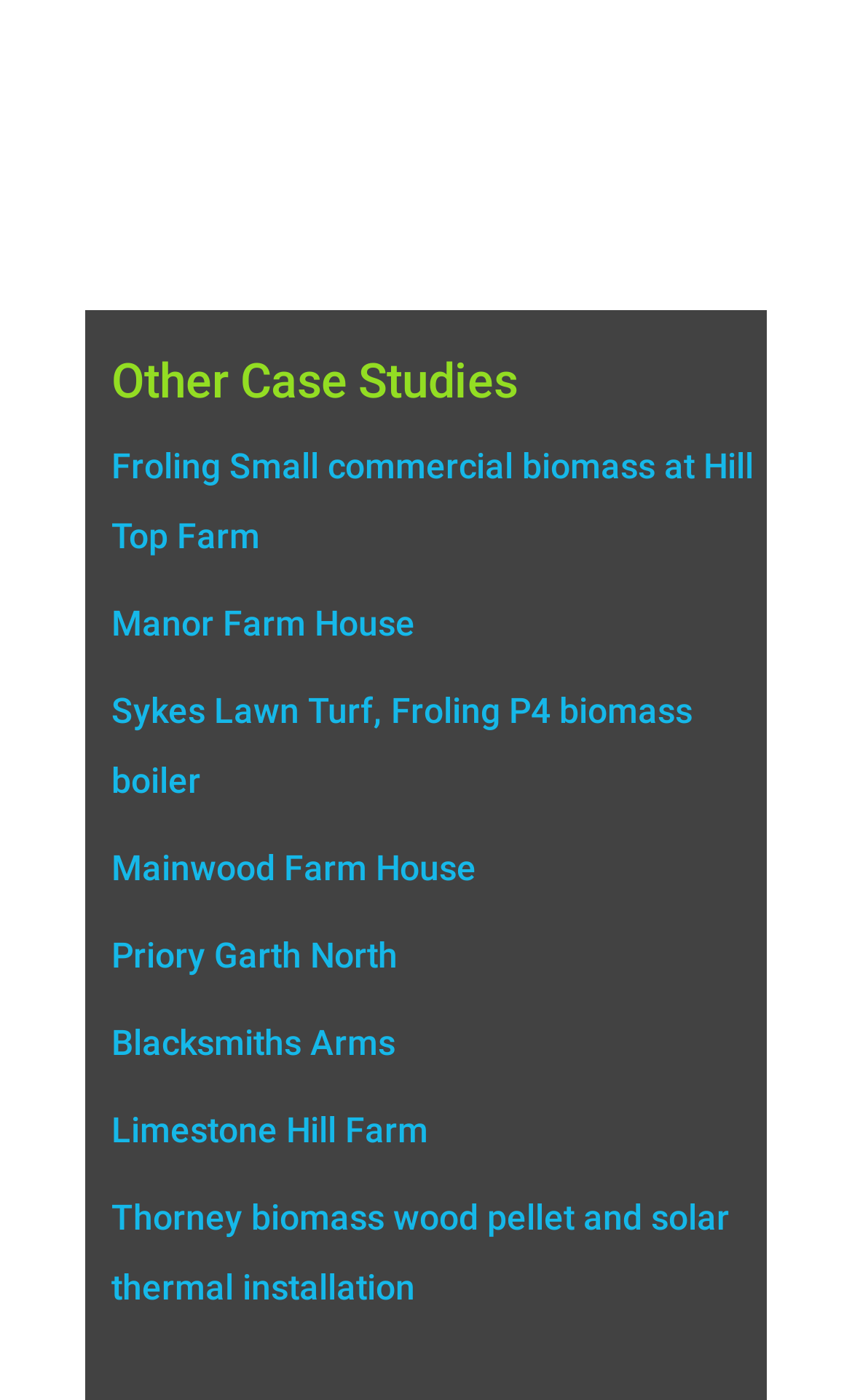Highlight the bounding box coordinates of the region I should click on to meet the following instruction: "Explore Sykes Lawn Turf, Froling P4 biomass boiler".

[0.131, 0.494, 0.813, 0.573]